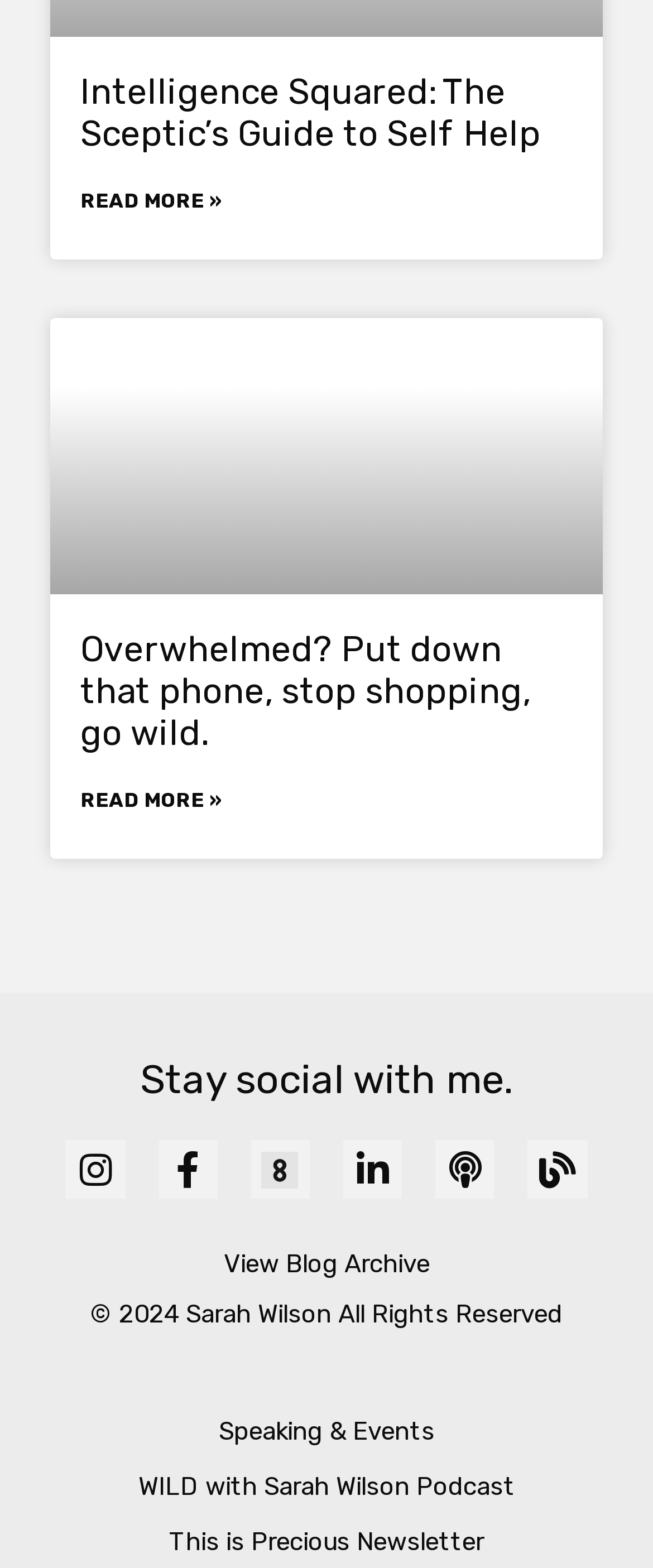Examine the image and give a thorough answer to the following question:
What is the year of copyright?

I looked at the footer section and found the copyright information, which includes the year of copyright. The year of copyright is 2024.